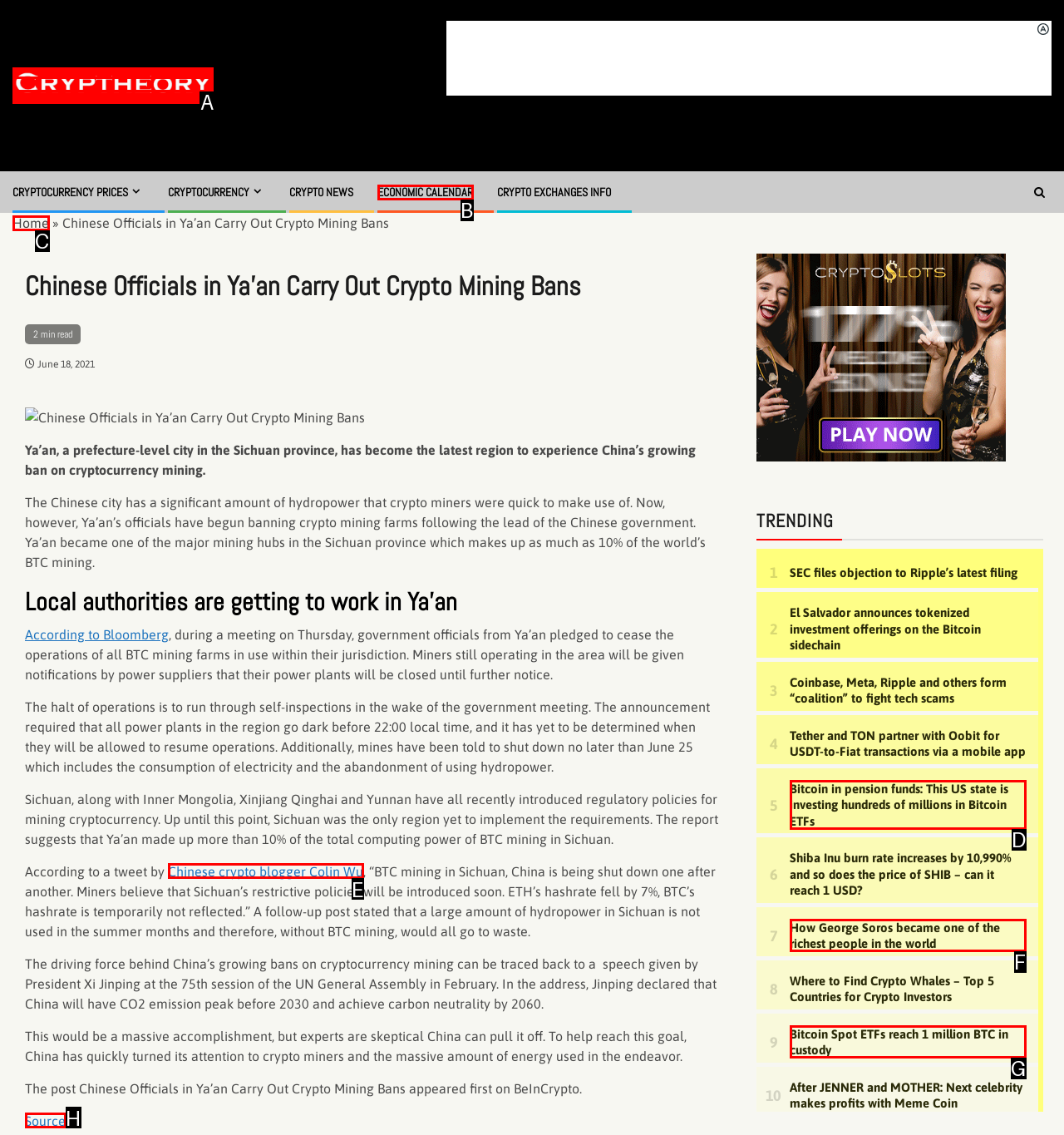Find the HTML element that suits the description: Webmaster Login
Indicate your answer with the letter of the matching option from the choices provided.

None